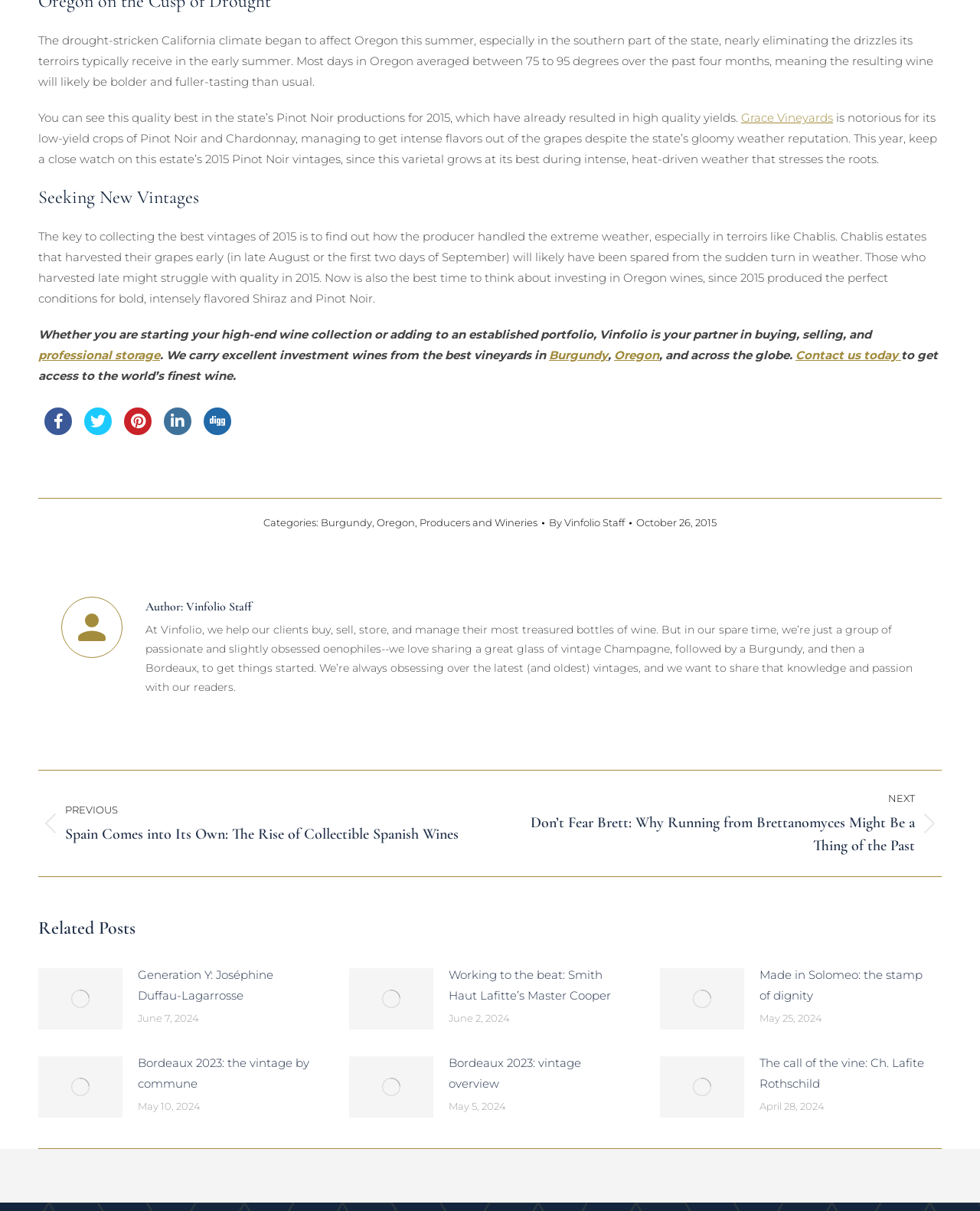Please give a concise answer to this question using a single word or phrase: 
What is the topic of the article?

Wine